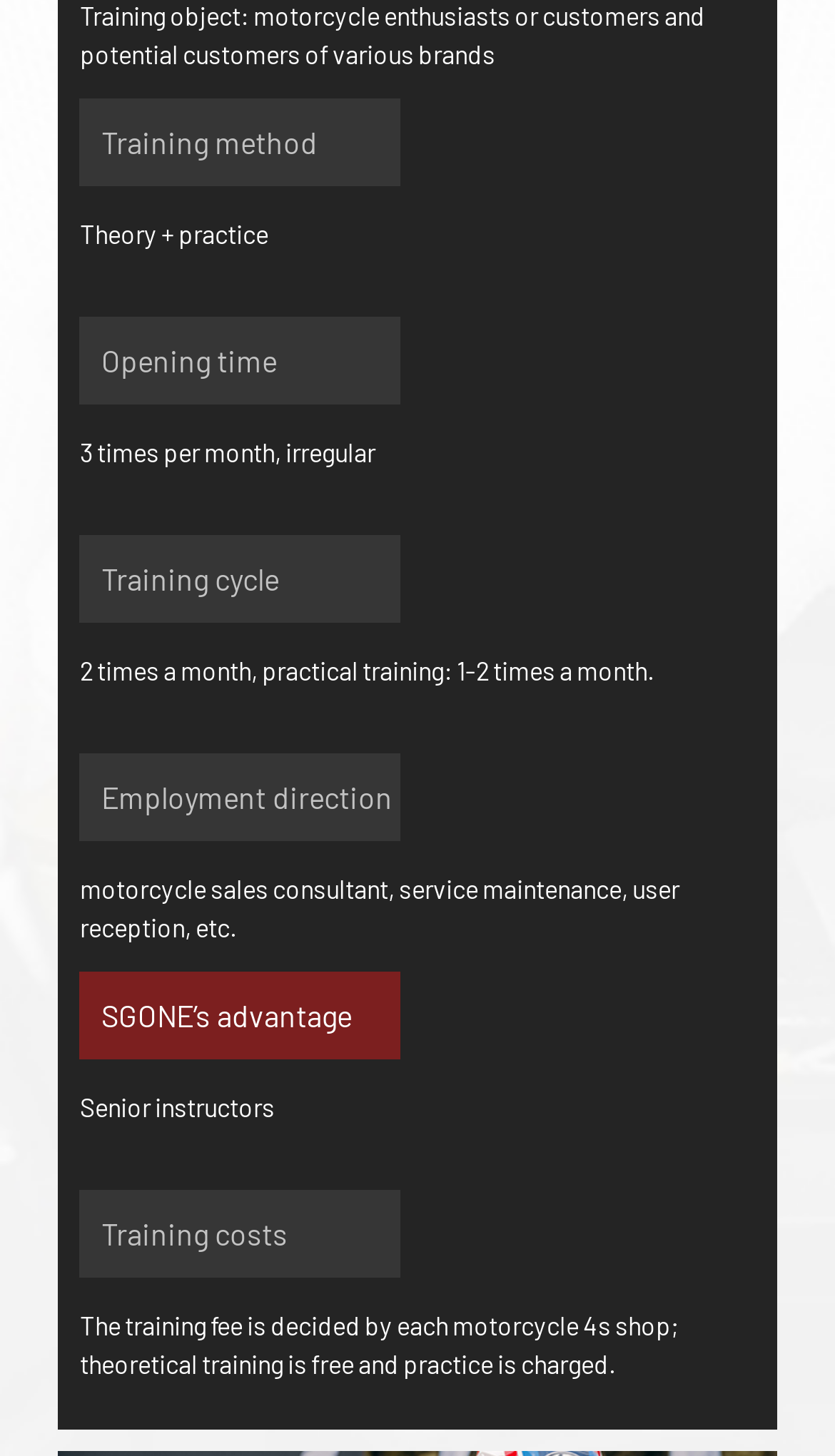Can you find the bounding box coordinates for the element to click on to achieve the instruction: "Click the 'HondaDreamWing' link"?

[0.07, 0.614, 0.308, 0.634]